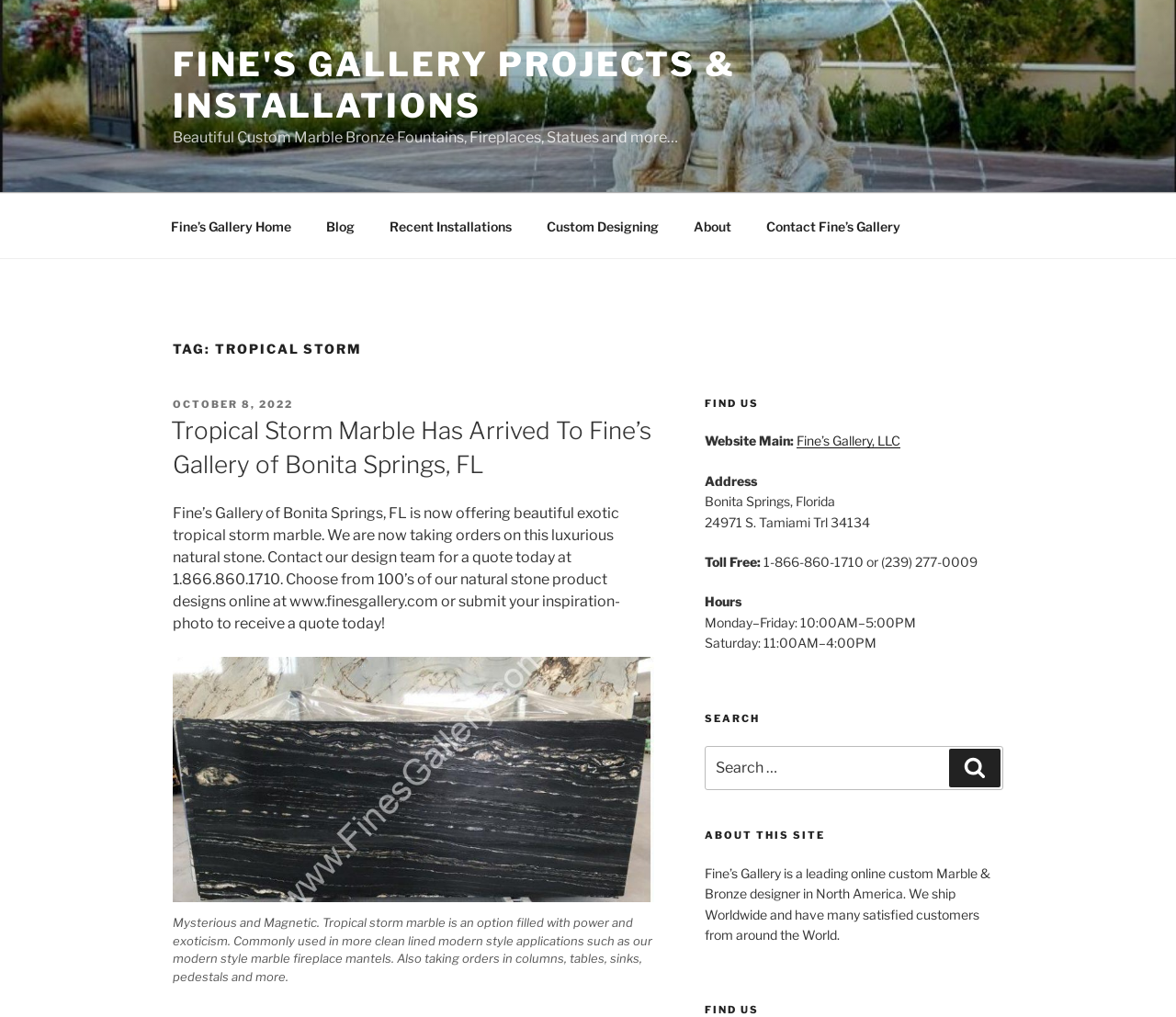Please find the bounding box coordinates of the element that needs to be clicked to perform the following instruction: "Search for a specific term". The bounding box coordinates should be four float numbers between 0 and 1, represented as [left, top, right, bottom].

[0.599, 0.734, 0.853, 0.777]